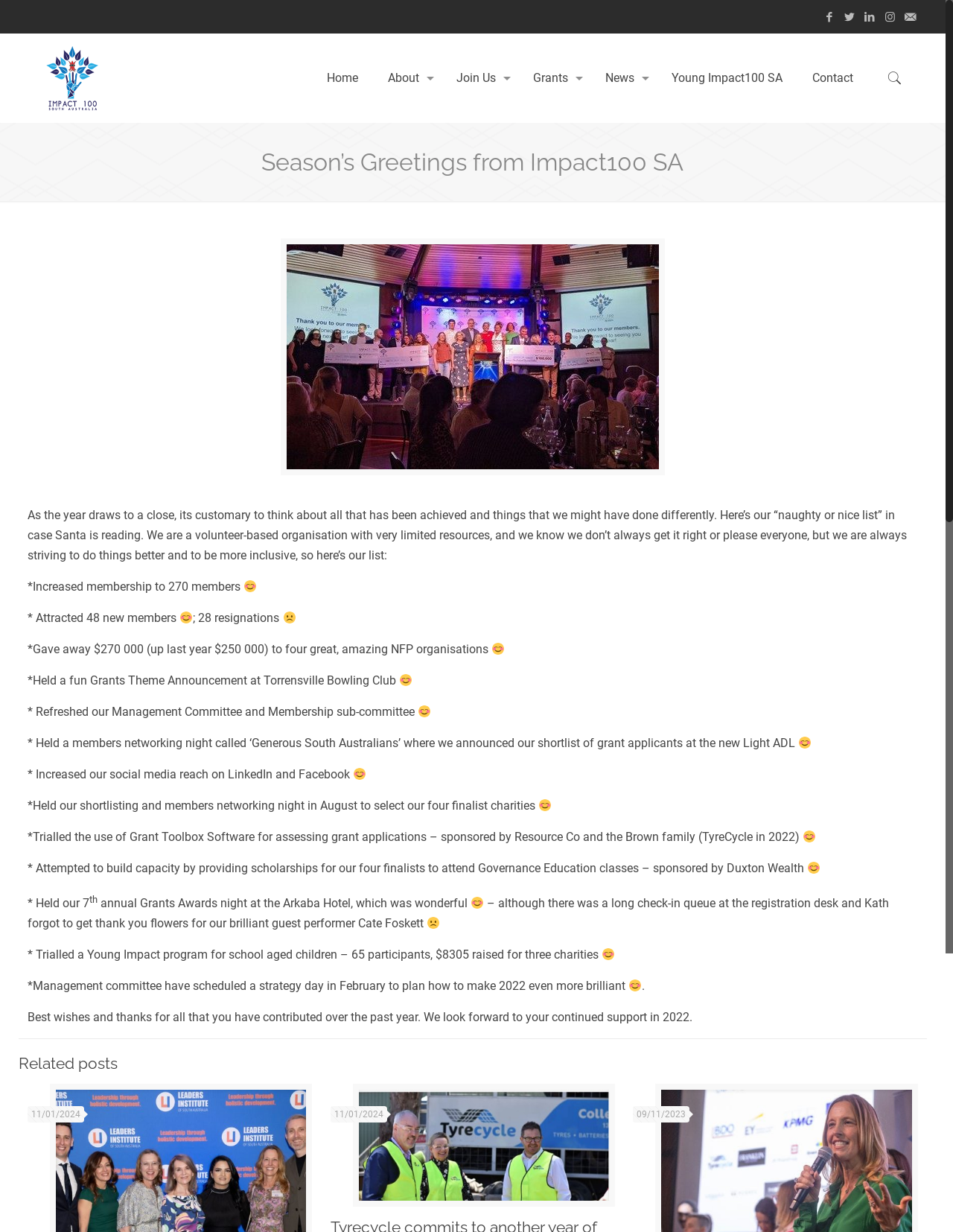Provide the bounding box coordinates of the HTML element described by the text: "Young Impact100 SA".

[0.689, 0.027, 0.836, 0.1]